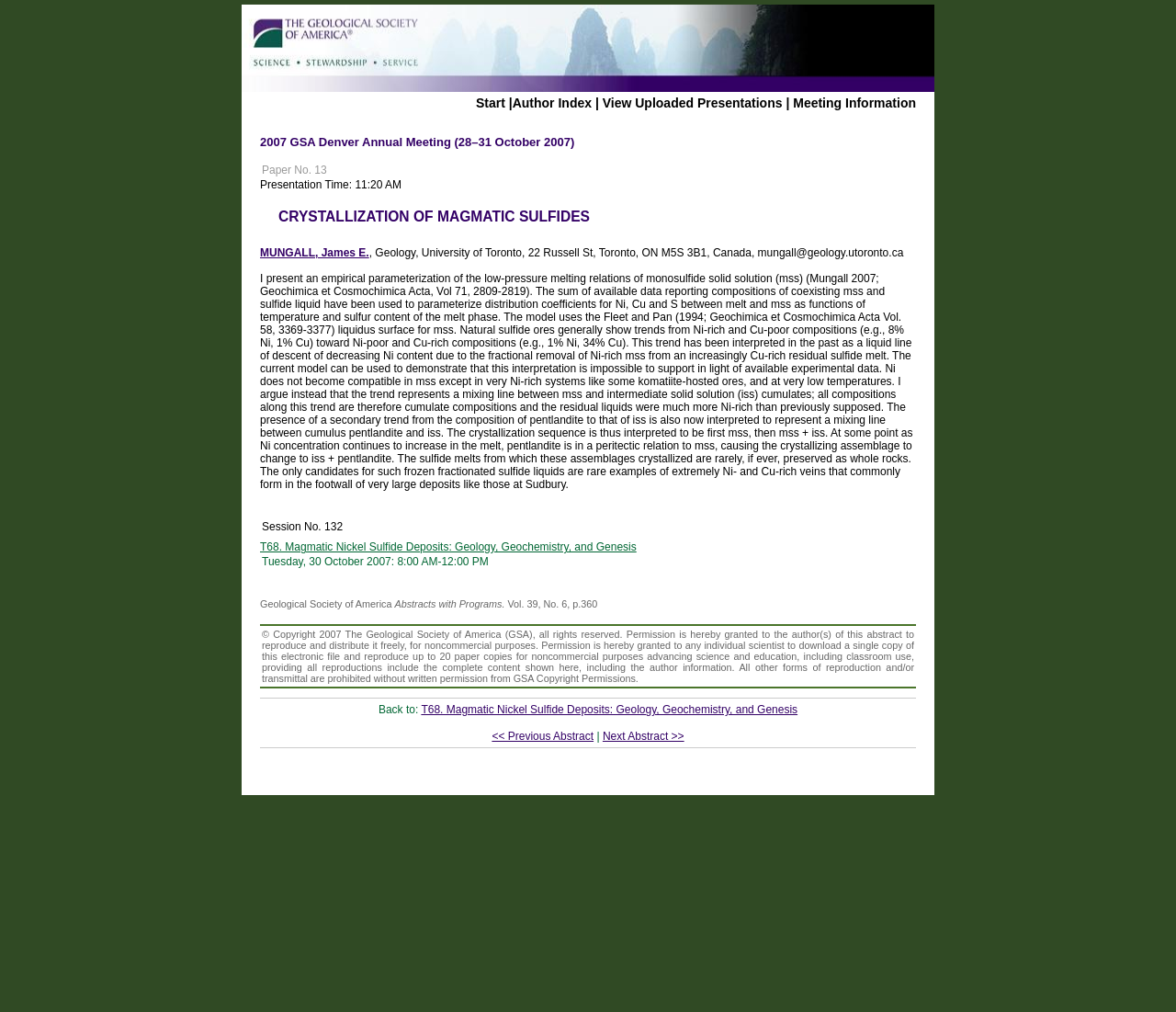Please locate the bounding box coordinates of the element that should be clicked to complete the given instruction: "Visit client website".

[0.205, 0.083, 0.795, 0.093]